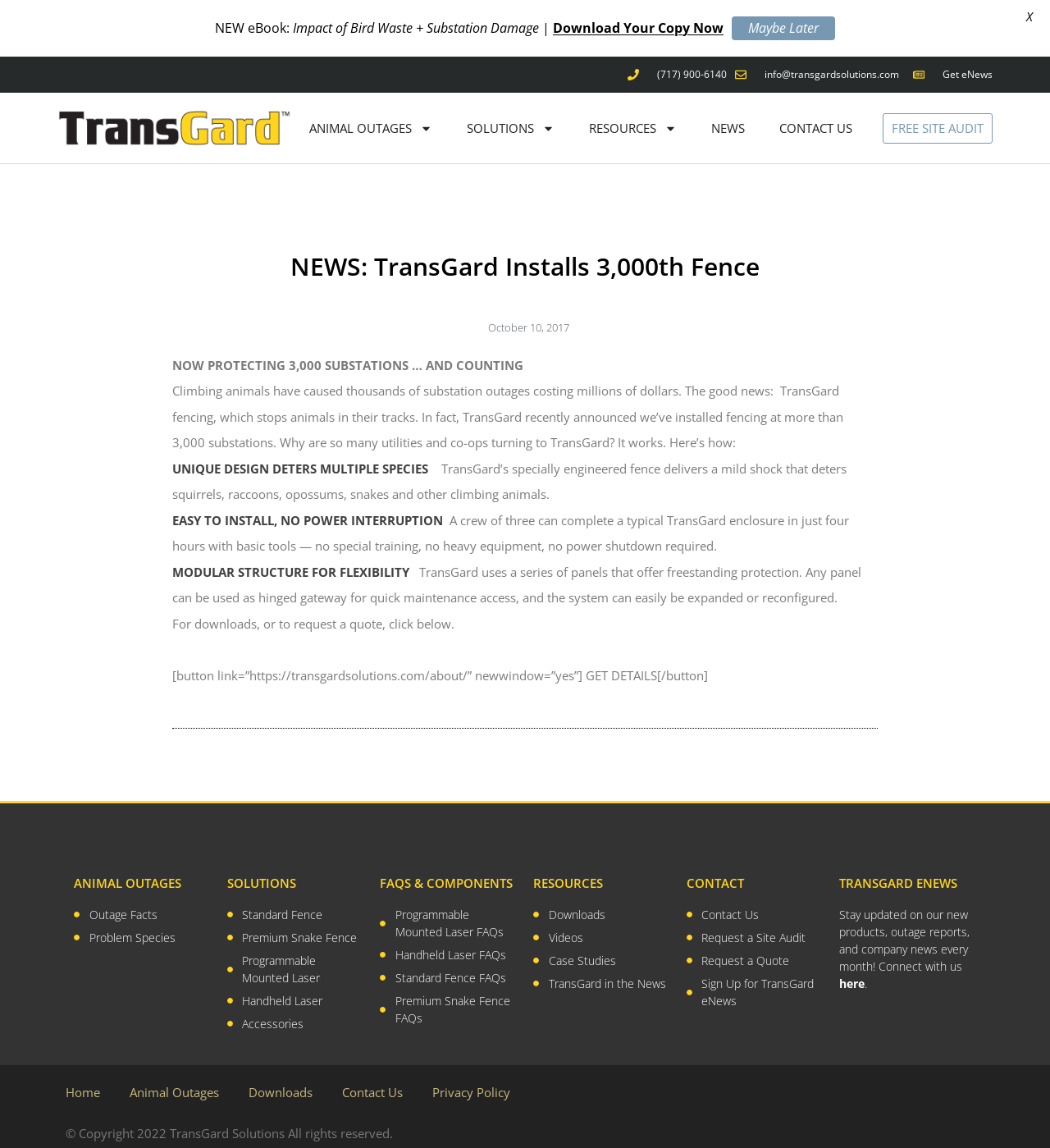What is the purpose of TransGard fencing? Please answer the question using a single word or phrase based on the image.

To stop animals